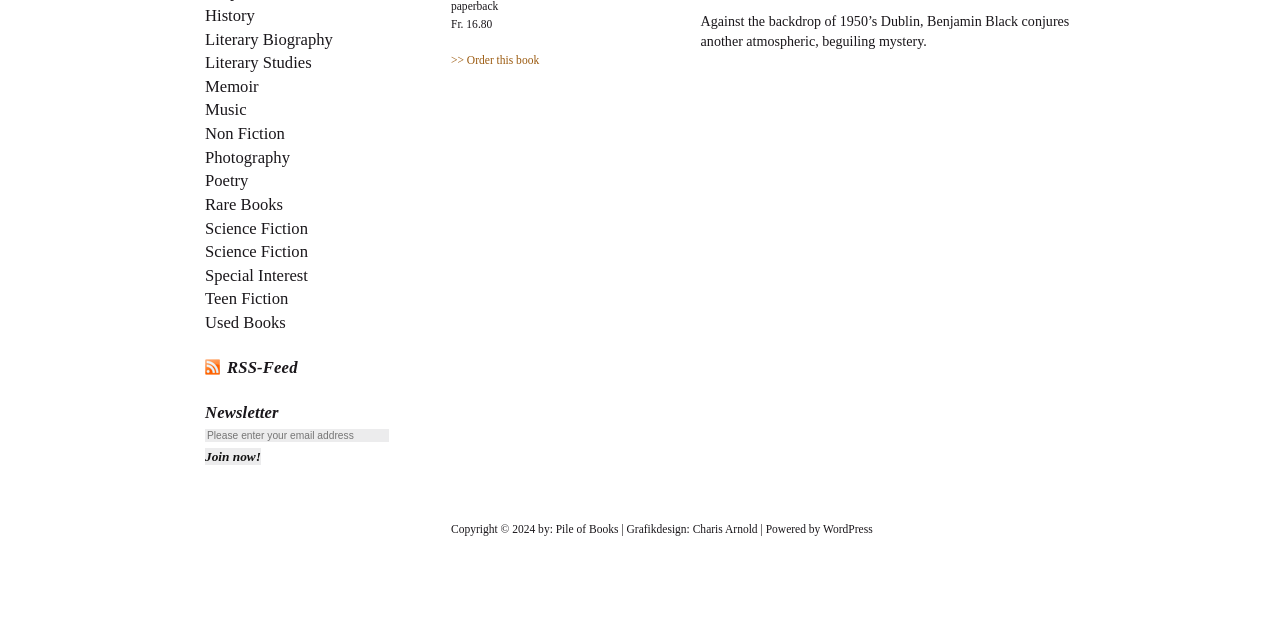Using the given element description, provide the bounding box coordinates (top-left x, top-left y, bottom-right x, bottom-right y) for the corresponding UI element in the screenshot: Poetry

[0.16, 0.268, 0.194, 0.297]